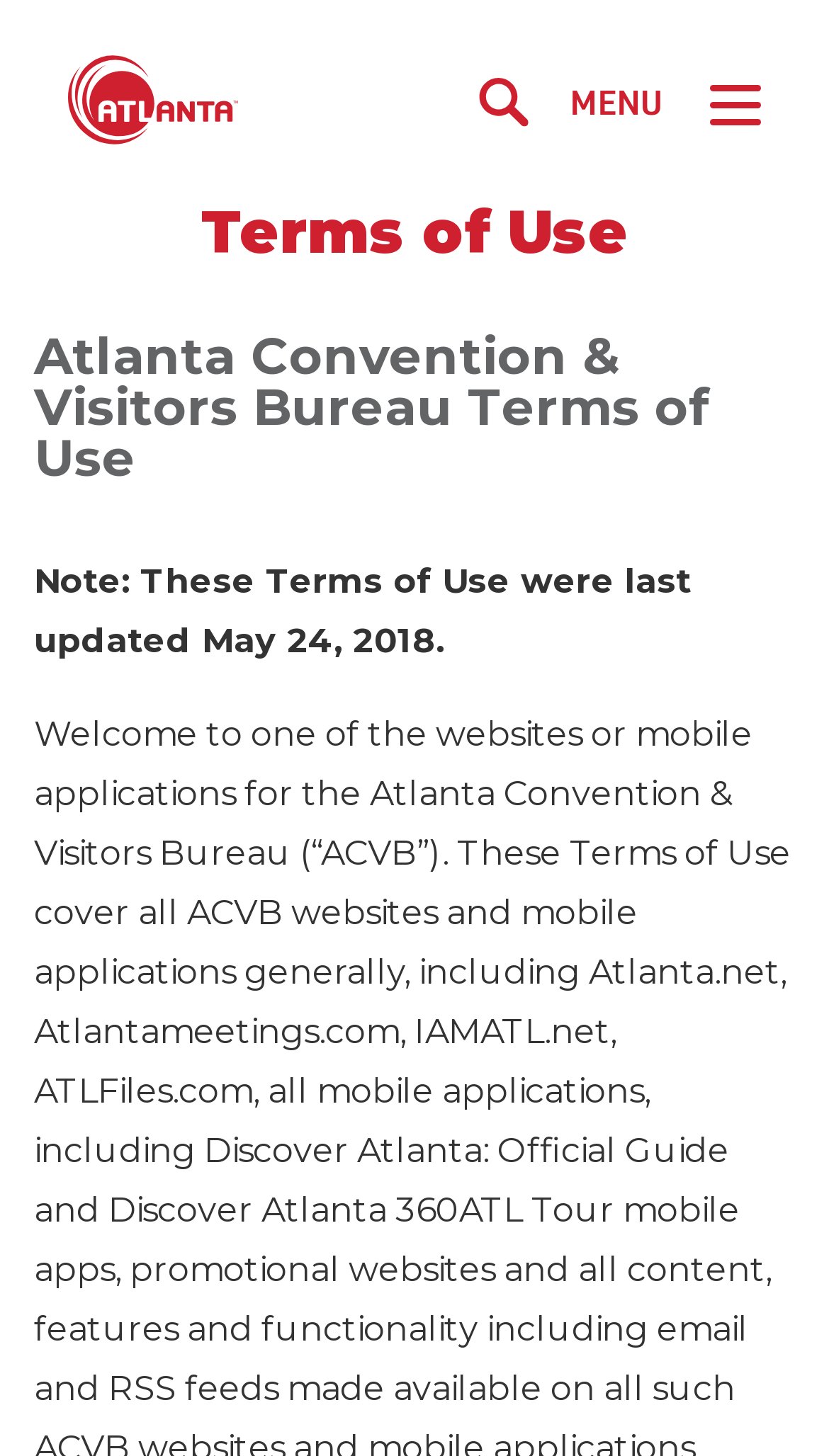What is the last updated date of the Terms of Use?
Please give a detailed and elaborate answer to the question based on the image.

I found the answer by reading the static text 'Note: These Terms of Use were last updated May 24, 2018.' located below the 'Atlanta Convention & Visitors Bureau Terms of Use' heading.